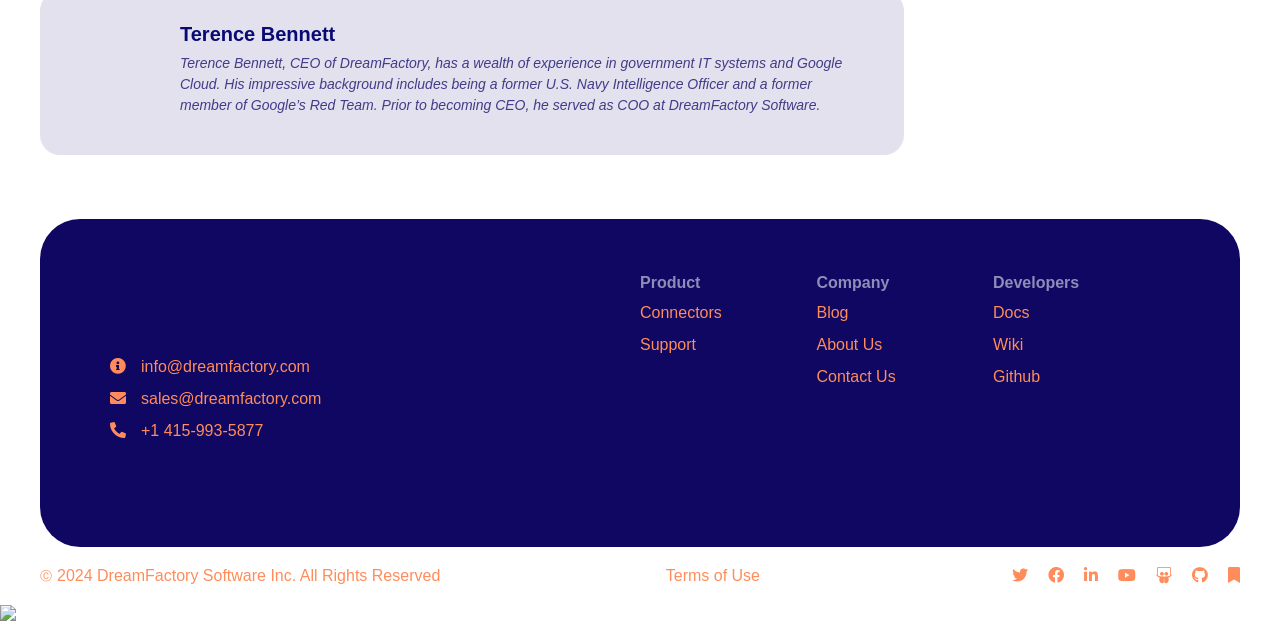Pinpoint the bounding box coordinates for the area that should be clicked to perform the following instruction: "Learn about HSMN".

None